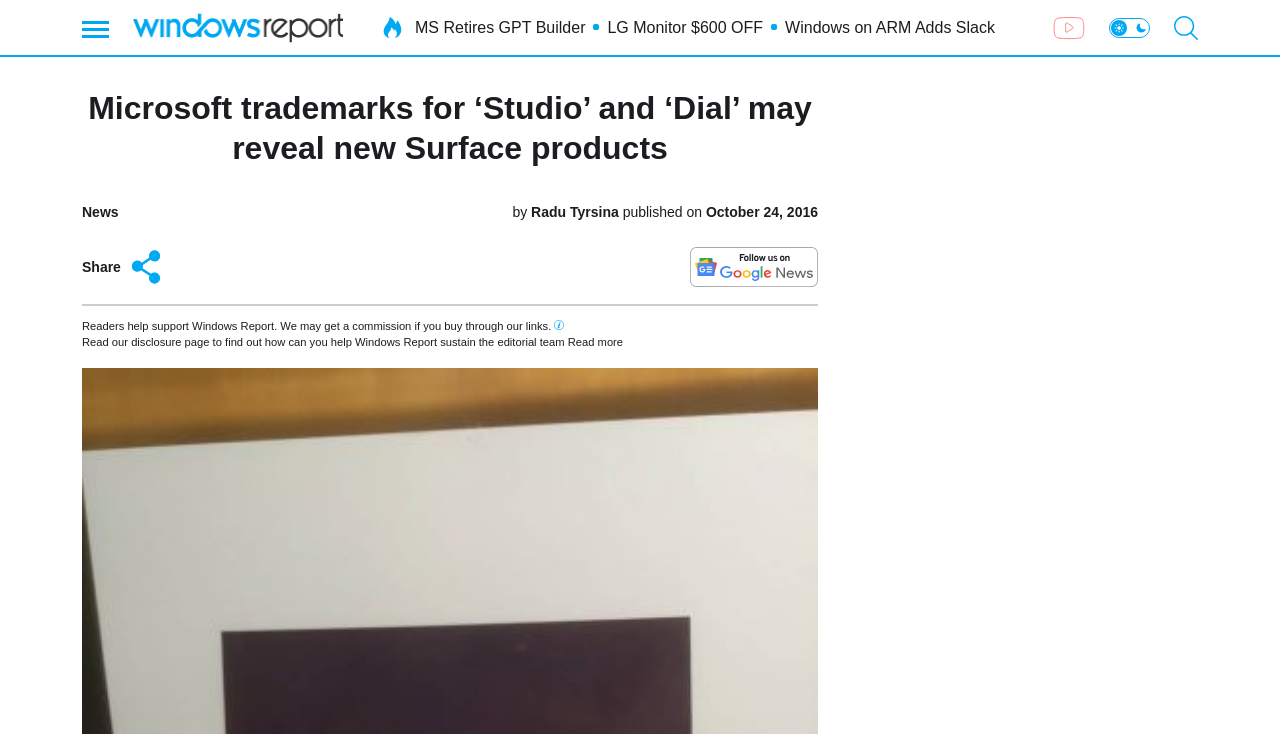Find the bounding box coordinates of the area that needs to be clicked in order to achieve the following instruction: "Search for something". The coordinates should be specified as four float numbers between 0 and 1, i.e., [left, top, right, bottom].

[0.917, 0.021, 0.936, 0.054]